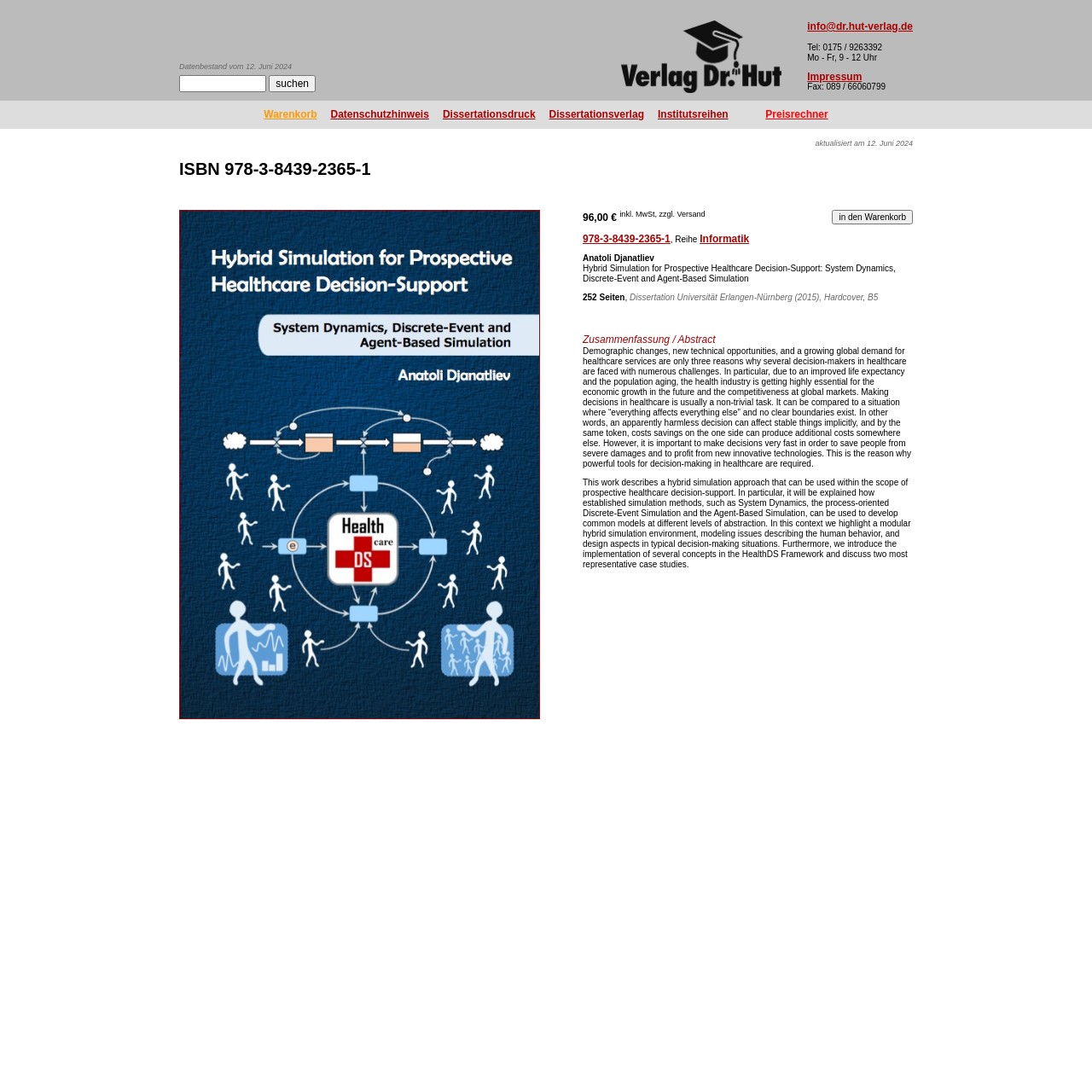Select the bounding box coordinates of the element I need to click to carry out the following instruction: "view Datenschutzhinweis".

[0.303, 0.1, 0.393, 0.11]